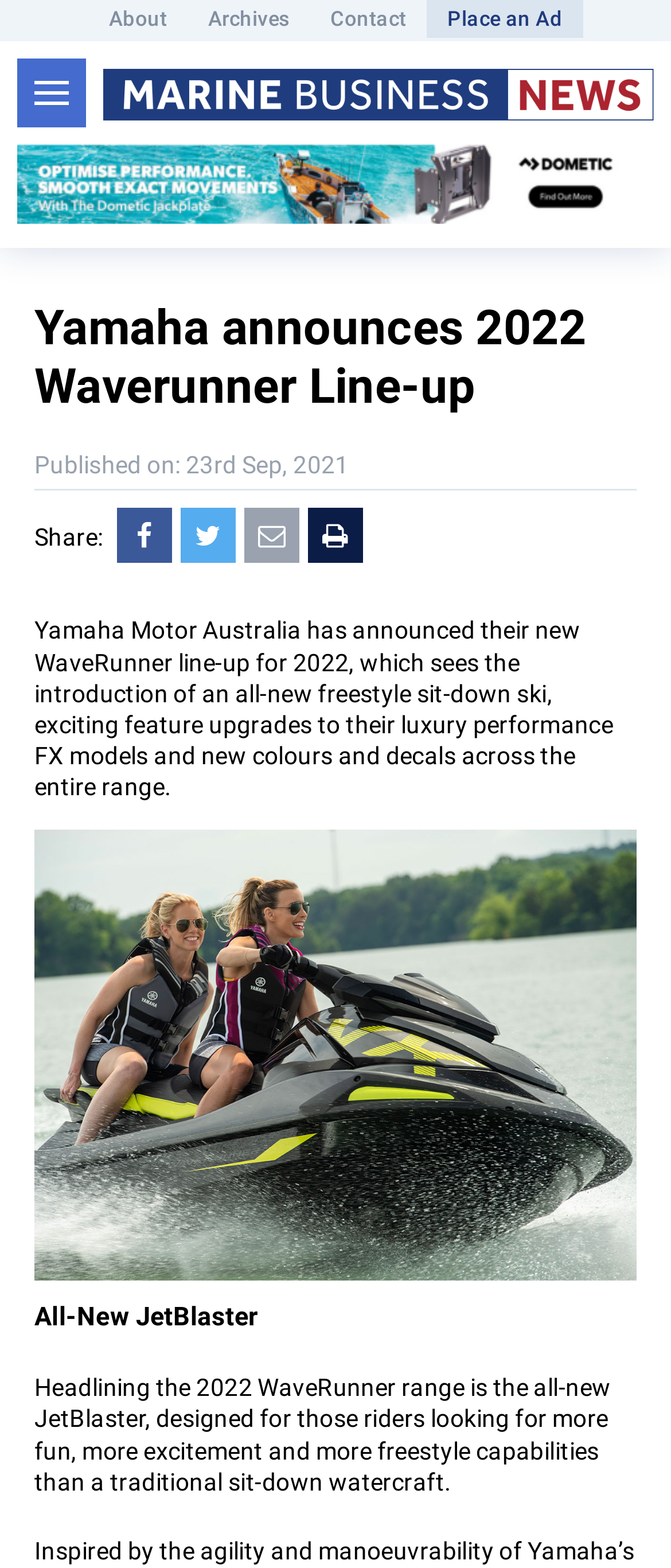What is the date of publication of the article?
Could you answer the question in a detailed manner, providing as much information as possible?

The answer can be found in the paragraph that starts with 'Published on: ...'. The text explicitly mentions the date of publication as 23rd Sep, 2021.